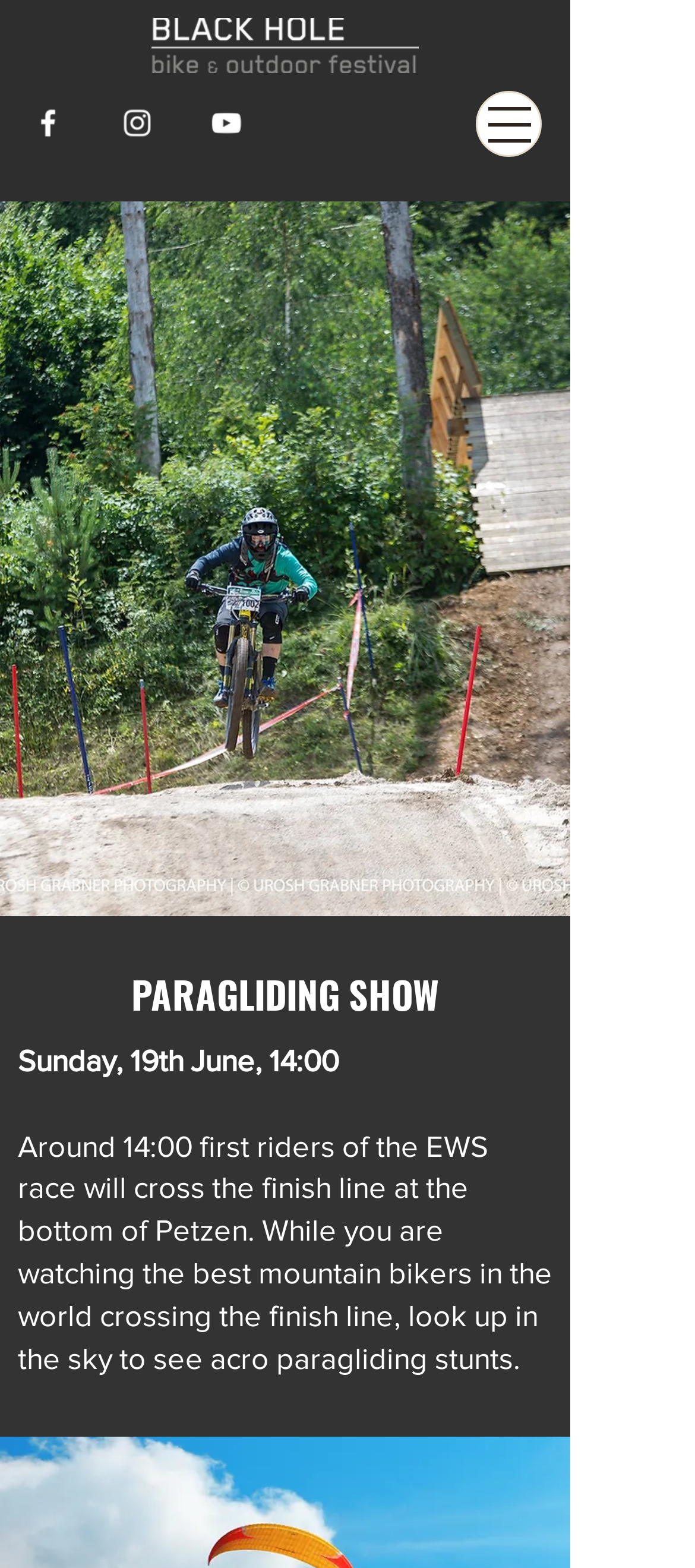Respond to the question below with a single word or phrase: What is the location of the EWS race finish line?

Bottom of Petzen